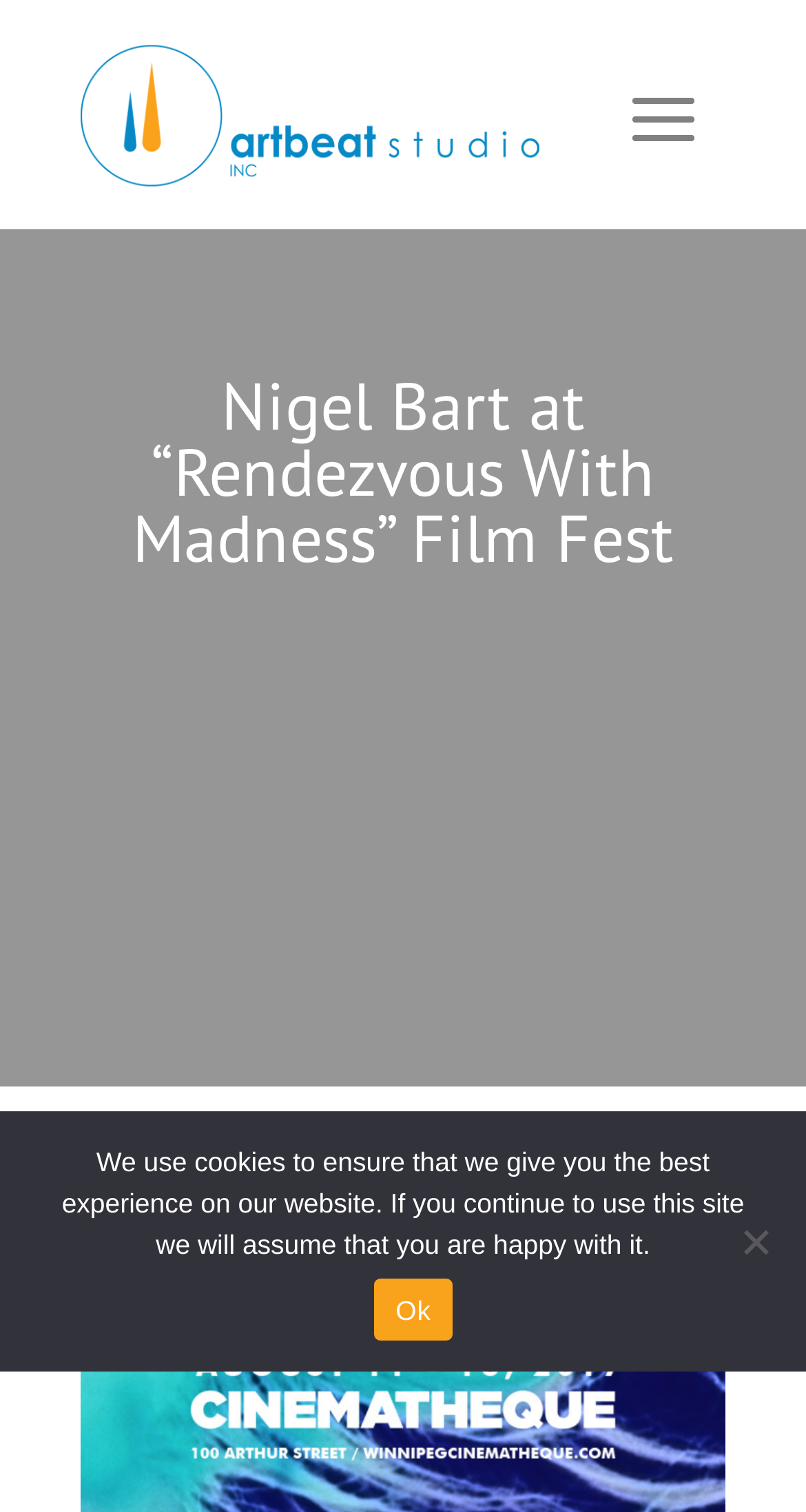What is the purpose of the cookie notice?
Based on the visual, give a brief answer using one word or a short phrase.

To ensure best experience